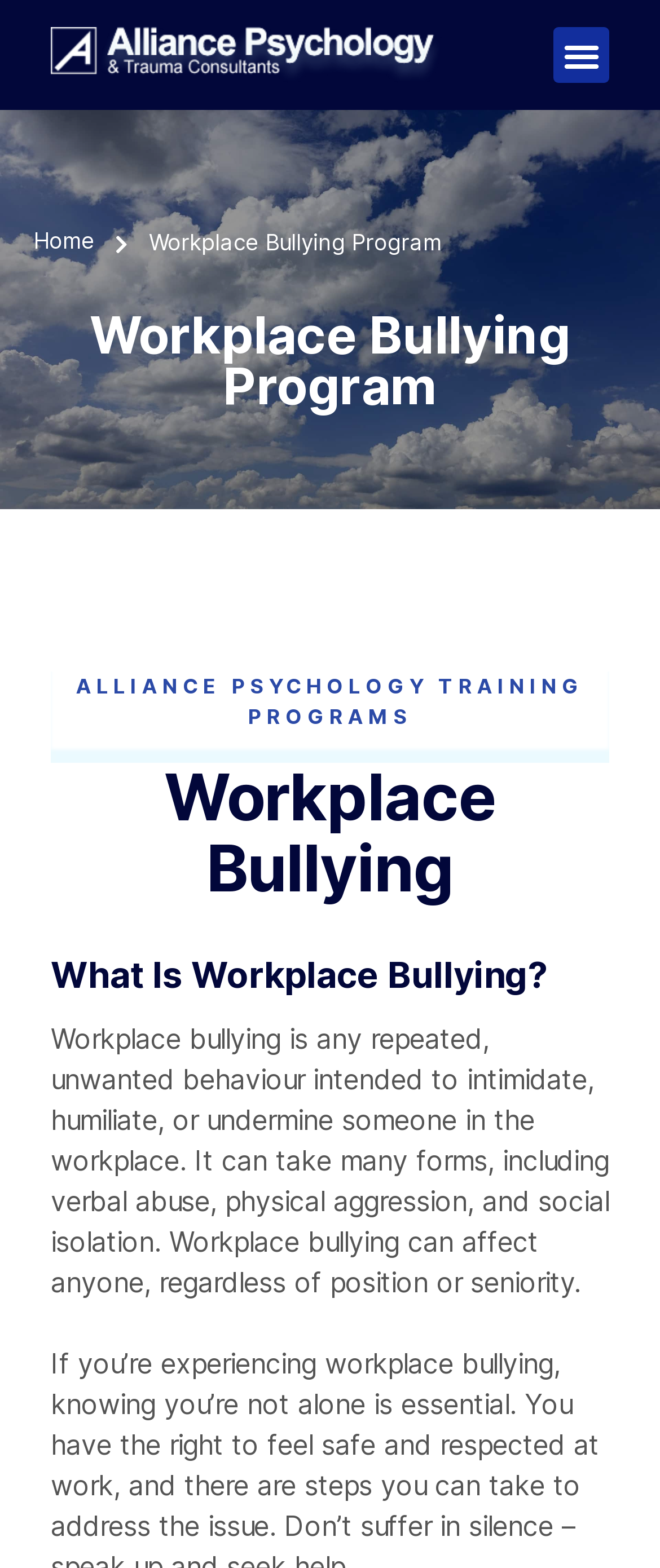Find and provide the bounding box coordinates for the UI element described here: "Home". The coordinates should be given as four float numbers between 0 and 1: [left, top, right, bottom].

[0.051, 0.145, 0.144, 0.162]